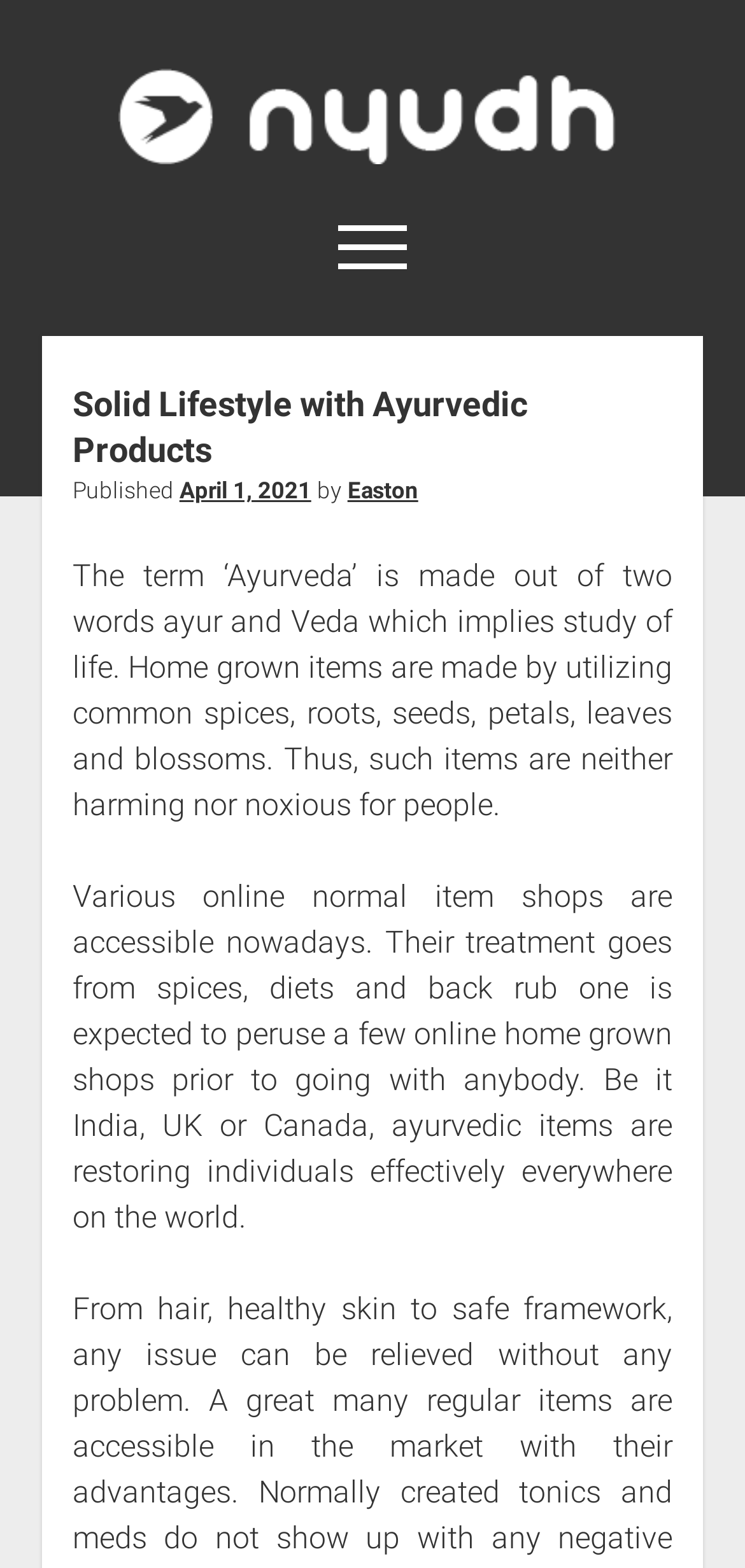Please specify the bounding box coordinates of the clickable section necessary to execute the following command: "Read the article about Finance".

[0.417, 0.273, 0.583, 0.304]